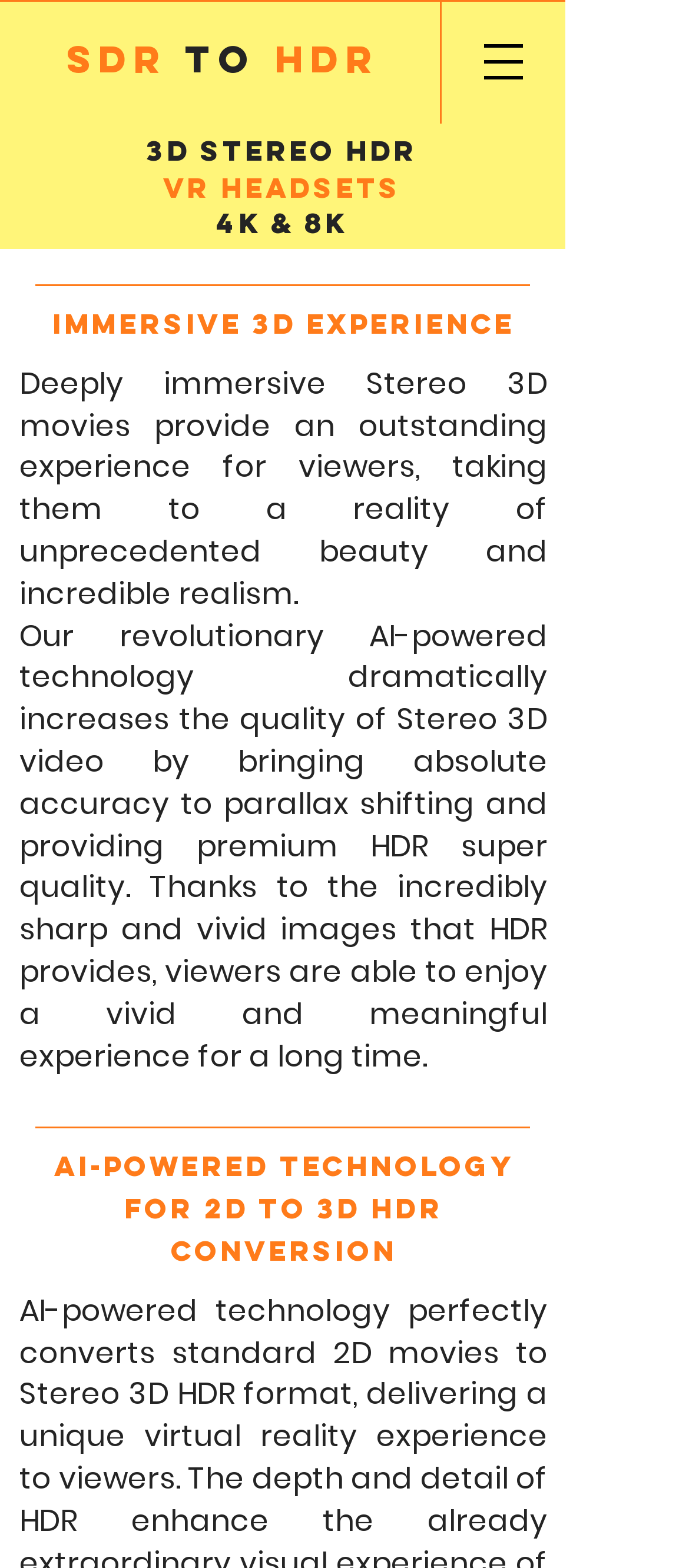Analyze the image and provide a detailed answer to the question: What is the benefit of Stereo 3D movies?

The webpage states that Stereo 3D movies provide an outstanding experience for viewers, taking them to a reality of unprecedented beauty and incredible realism.